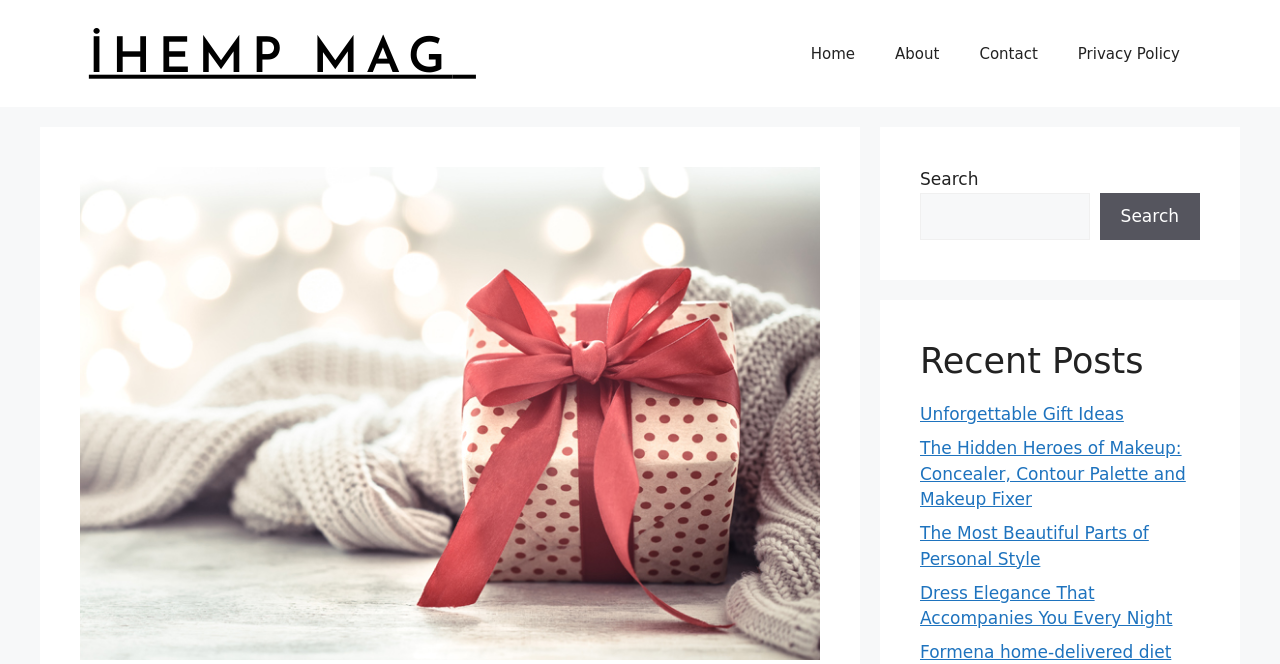Please identify the bounding box coordinates of where to click in order to follow the instruction: "Explore BILL and SUE-ON HILLMAN ECLECTIC STUDIO".

None